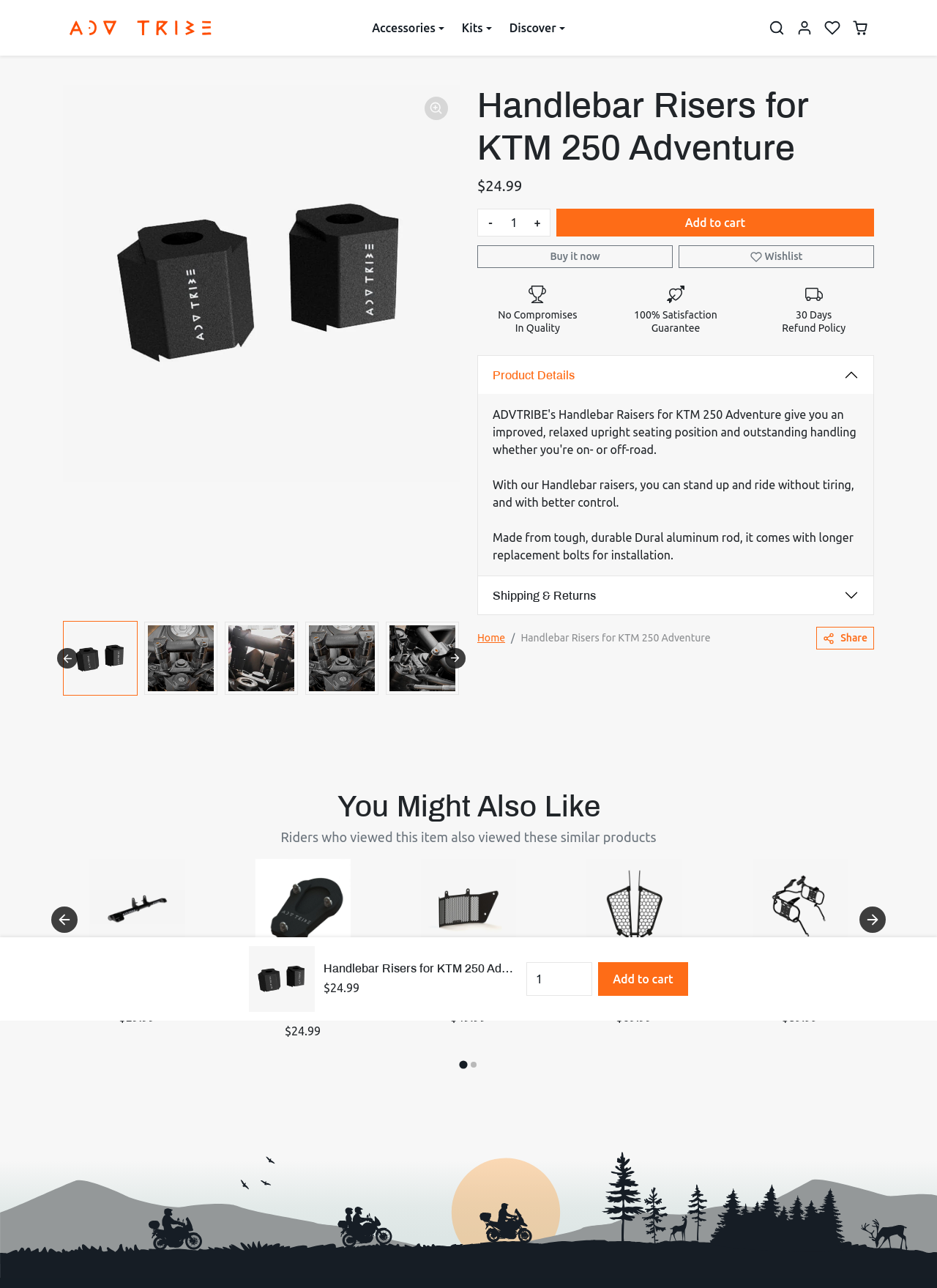Describe the webpage in detail, including text, images, and layout.

The webpage is about a product called "Handlebar Risers for KTM 250 Adventure" by ADV TRIBE. At the top, there is a navigation menu with buttons for "Accessories", "Kits", and "Discover". On the right side, there is a utilities menu with buttons for "Search", "Account", "Wishlist", and "Cart 0". 

Below the navigation menu, there is a product media gallery with a carousel of 8 images. The carousel has navigation buttons to move to the previous or next slide. 

To the right of the product media gallery, there is a section with product information, including the product name, price ($24.99), and buttons to decrease or increase the quantity. There are also buttons to "Add to cart", "Buy it now", and "Add to wishlist". 

Below the product information section, there are trust badges with images and text describing the product's quality and satisfaction guarantee. 

Further down, there is a section with product details, including a description of the product's features and benefits. There is also a section with information about shipping and returns. 

On the right side, there is a breadcrumbs navigation menu showing the current page's location in the website's hierarchy. There is also a "Share" button with an image. 

At the bottom of the page, there is a section titled "You Might Also Like" with a carousel of similar products. The carousel has navigation buttons to move to the previous or next slide, and each product is displayed with an image, name, and price.